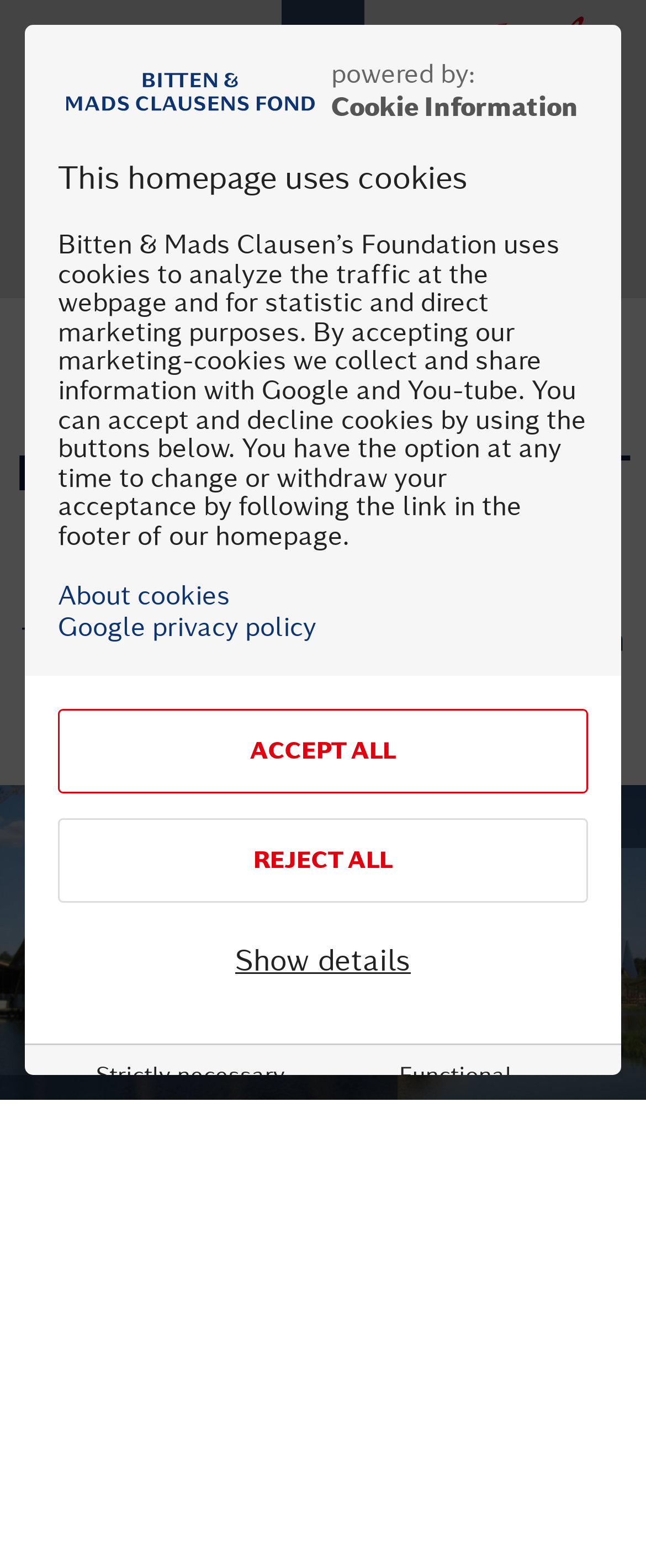Utilize the details in the image to give a detailed response to the question: What is the name of the holiday resort?

I found the answer by looking at the figure element with the image 'Sustainable holiday homes' and the static text 'NORDALS RESORT' next to it, which suggests that Nordals Resort is the name of the holiday resort.